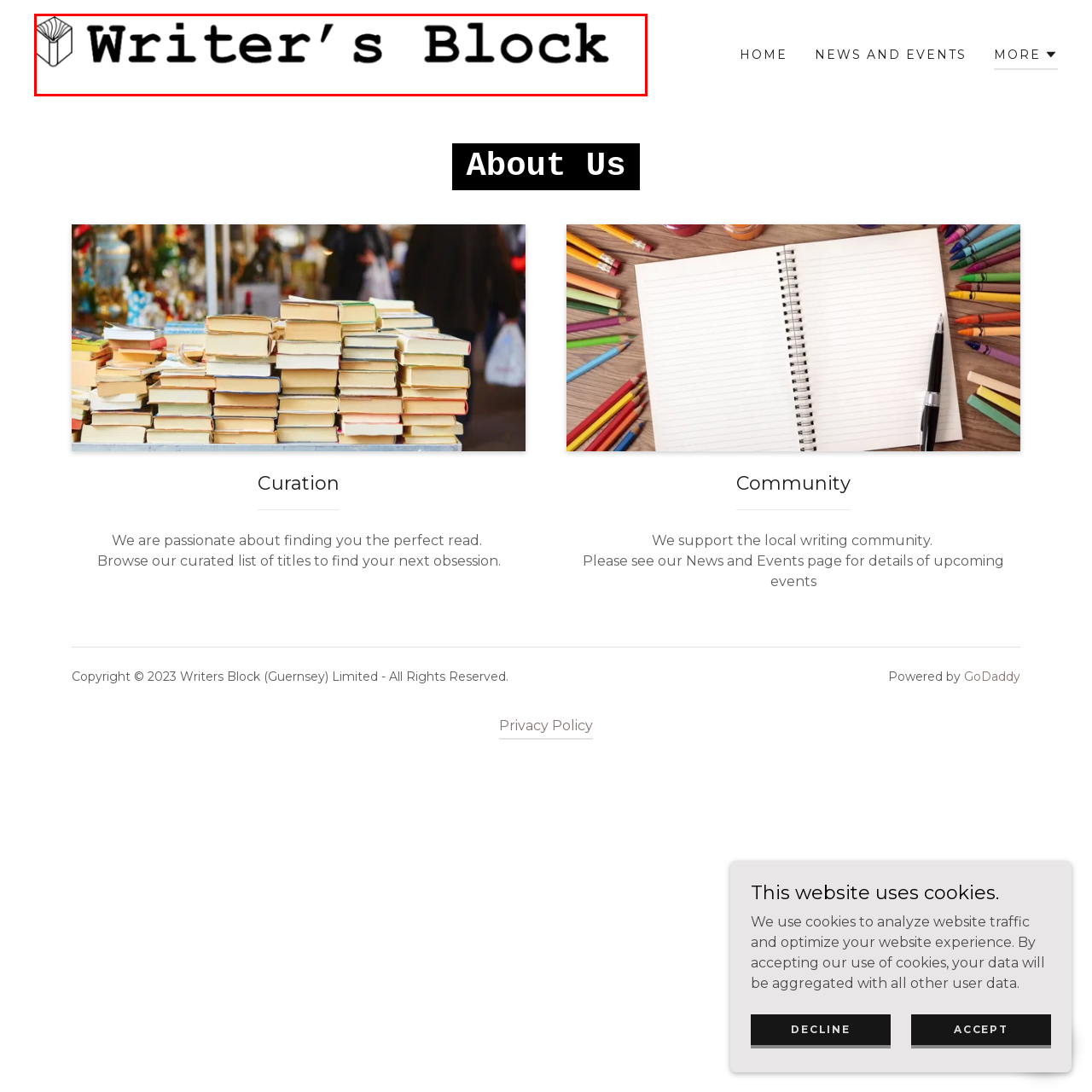Observe the content highlighted by the red box and supply a one-word or short phrase answer to the question: What is the name of the establishment in the image?

Writer's Block